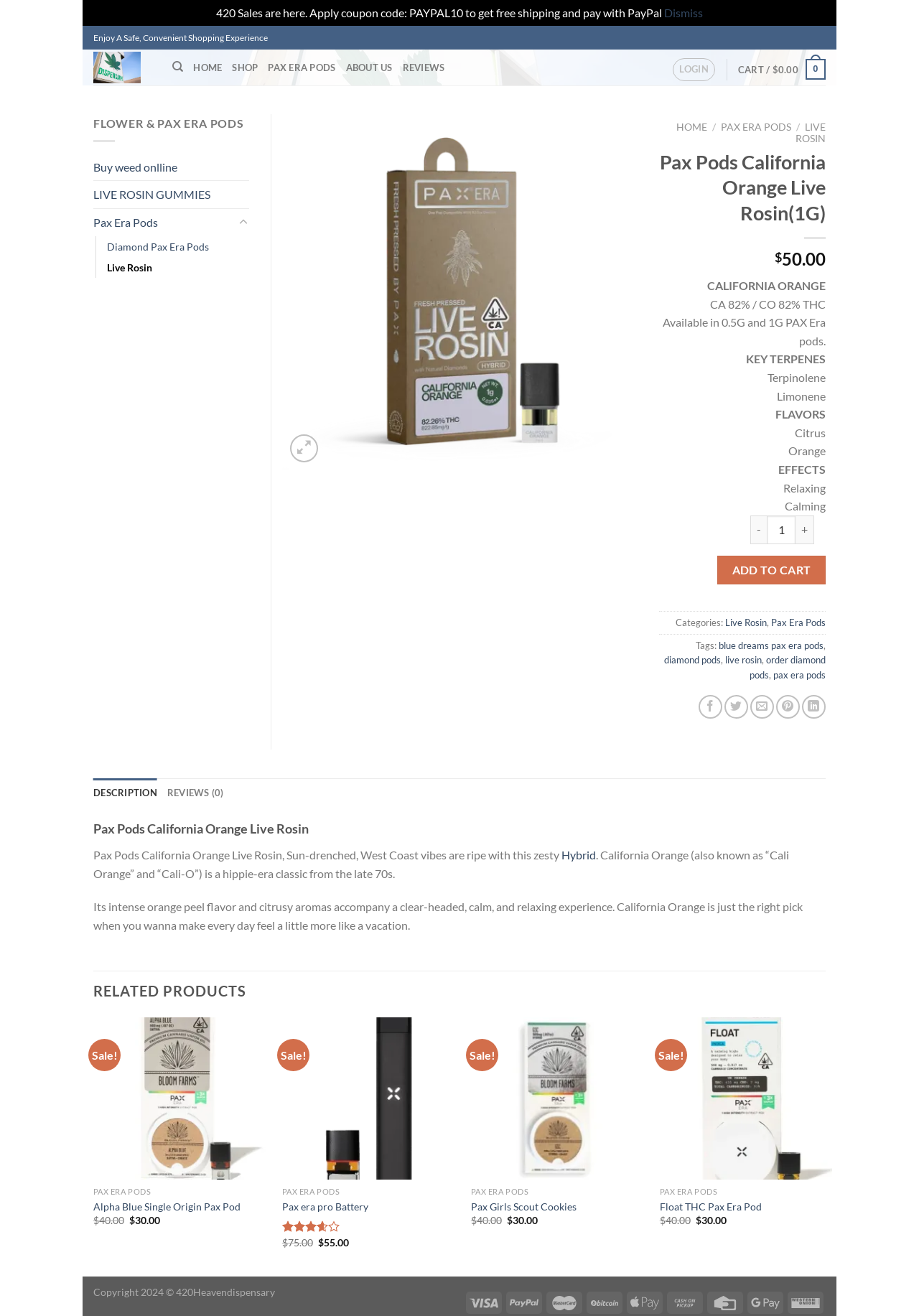Please identify the bounding box coordinates of the element on the webpage that should be clicked to follow this instruction: "Click on the 'PAX ERA PODS' link". The bounding box coordinates should be given as four float numbers between 0 and 1, formatted as [left, top, right, bottom].

[0.292, 0.041, 0.365, 0.061]